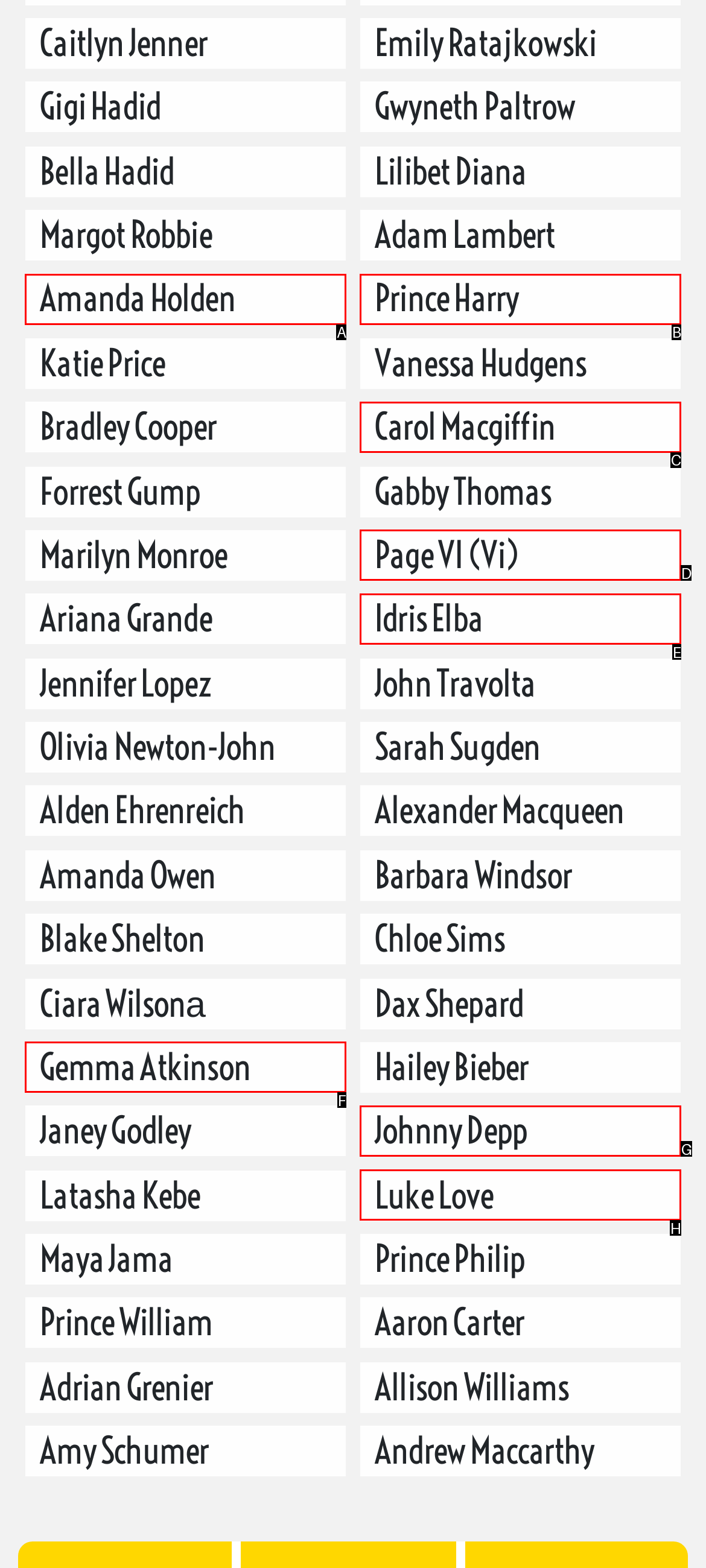Which option corresponds to the following element description: Inspiration Blog?
Please provide the letter of the correct choice.

None